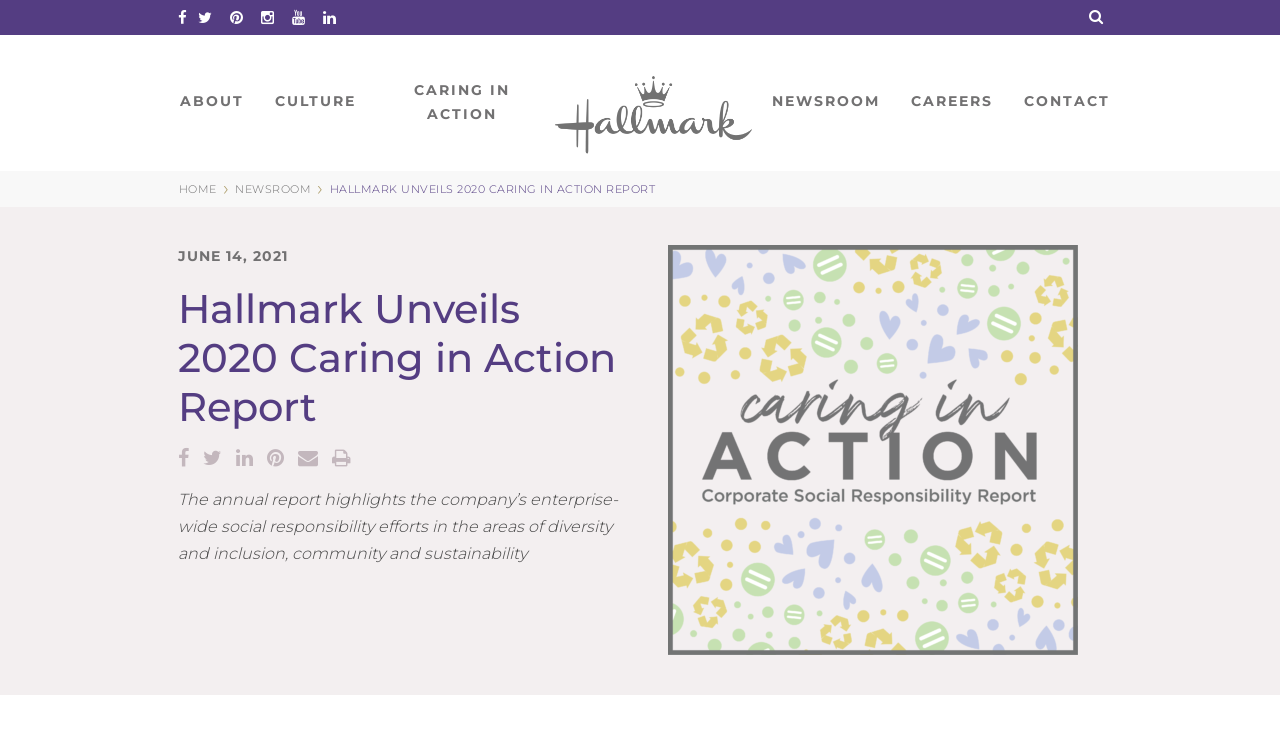Produce an extensive caption that describes everything on the webpage.

The webpage is about Hallmark's 2020 Caring in Action report, which highlights the company's corporate social responsibility efforts. At the top left corner, there are six social media links, including Facebook, Twitter, Pinterest, Instagram, YouTube, and LinkedIn. Next to these links, there is a search form with a text box and a button. 

On the top right corner, there is a "Close Menu" image. Below the social media links, there is a navigation menu with seven links: "ABOUT", "CULTURE", "CARING IN ACTION", "HOME", "NEWSROOM", "CAREERS", and "CONTACT". 

The main content of the webpage starts with a heading "Hallmark Unveils 2020 Caring in Action Report" followed by a subheading "JUNE 14, 2021". Below the heading, there is a brief summary of the report, which highlights the company's social responsibility efforts in diversity and inclusion, community, and sustainability. 

On the right side of the webpage, there is a large image of the Hallmark Caring in Action Report Cover.